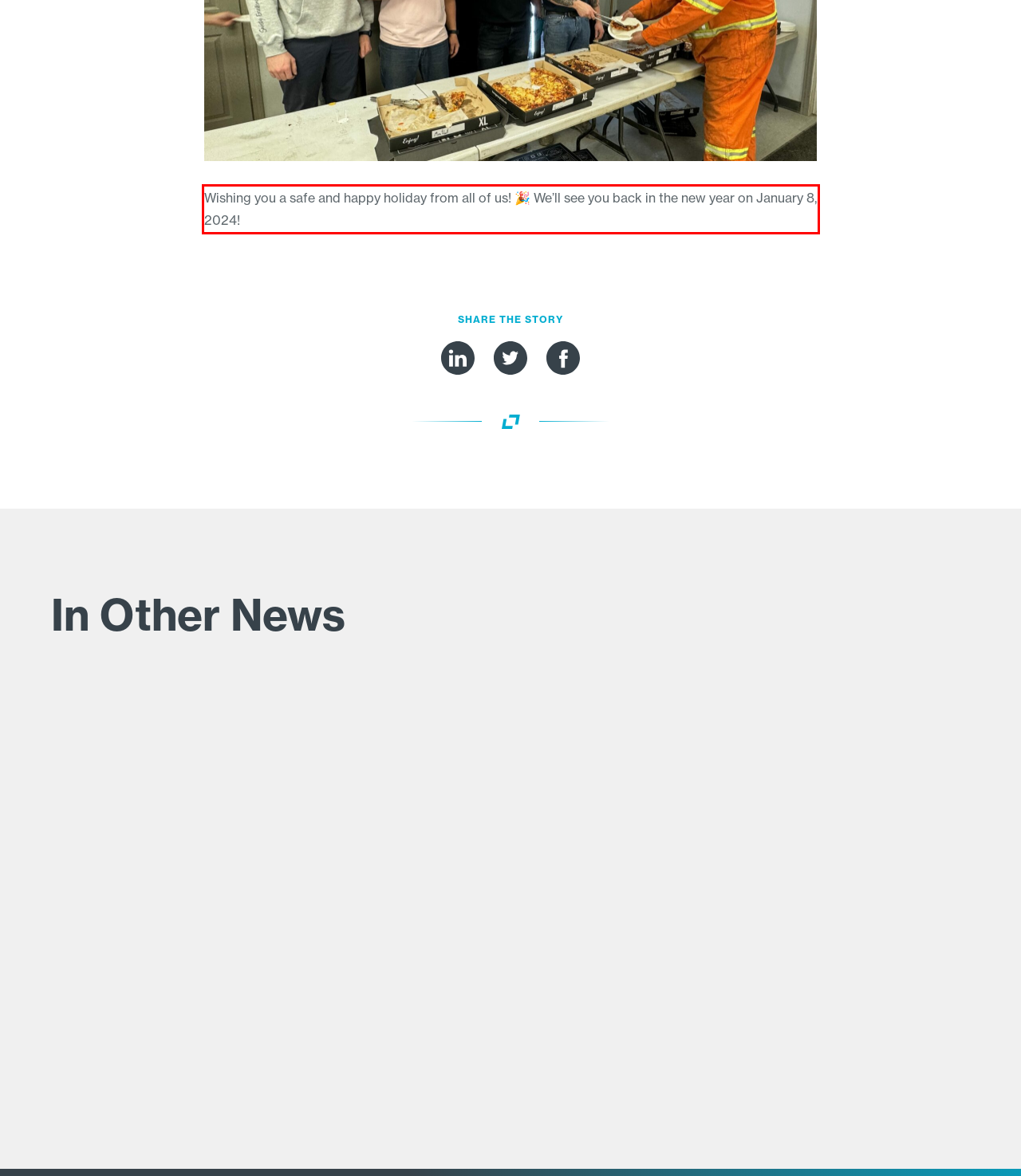Please perform OCR on the UI element surrounded by the red bounding box in the given webpage screenshot and extract its text content.

Wishing you a safe and happy holiday from all of us! 🎉 We’ll see you back in the new year on January 8, 2024!